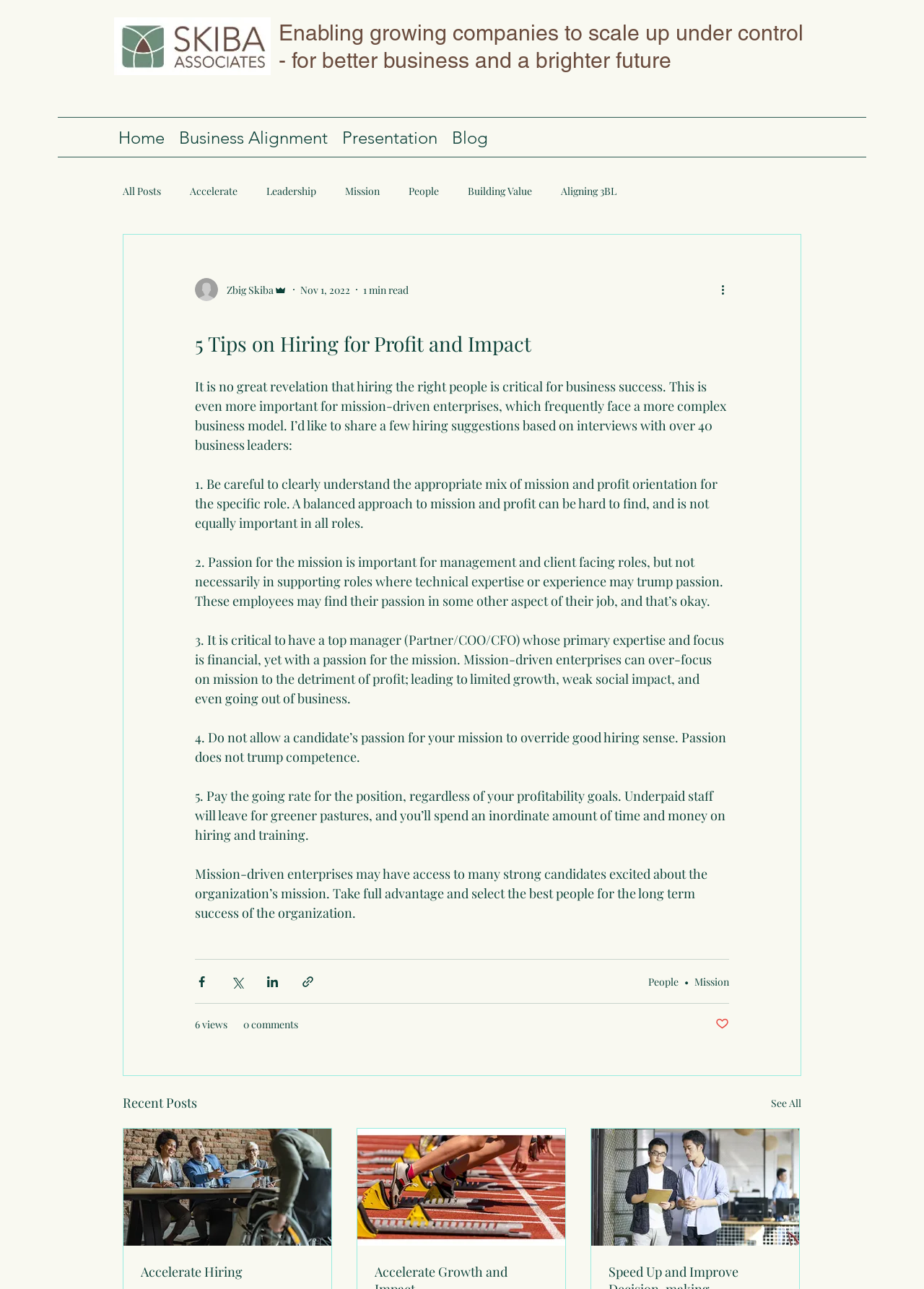Select the bounding box coordinates of the element I need to click to carry out the following instruction: "Click the 'More actions' button".

[0.778, 0.218, 0.797, 0.231]